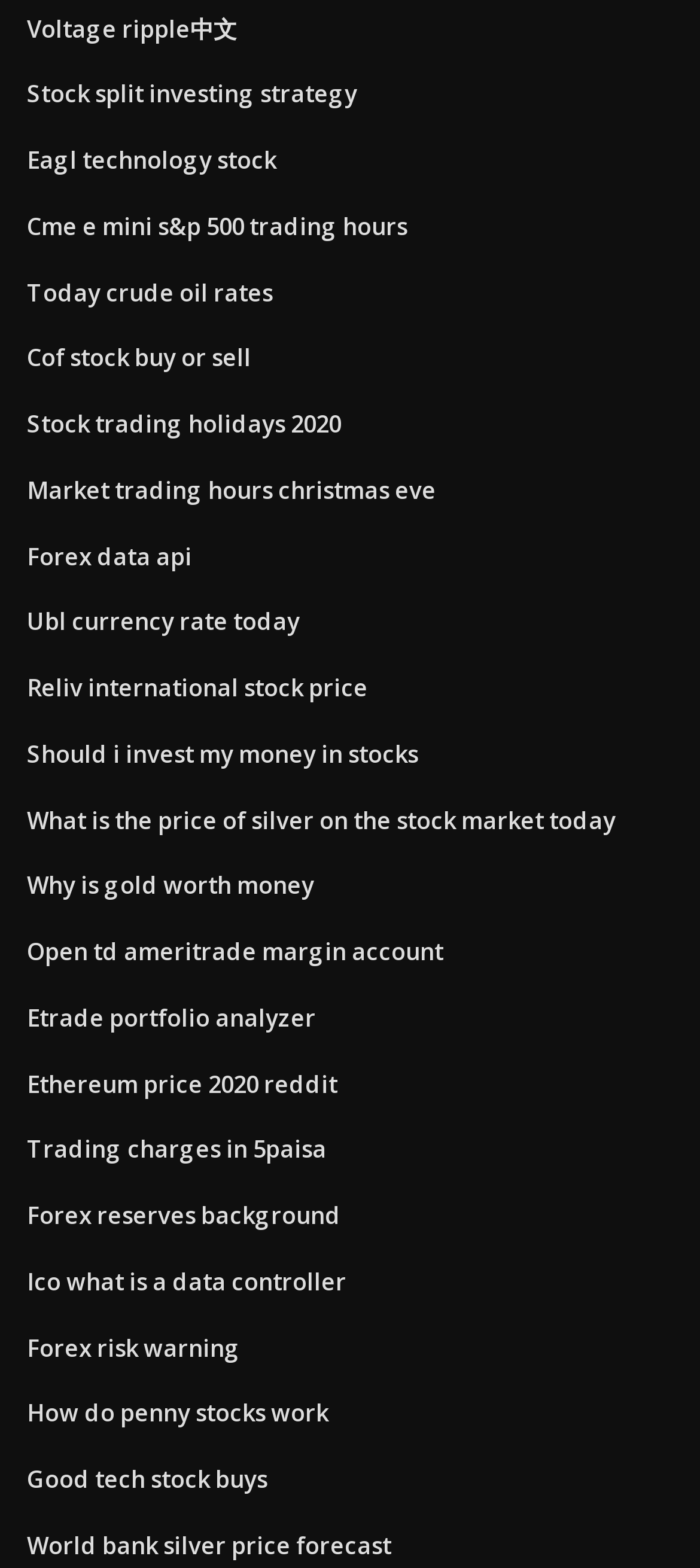Given the element description, predict the bounding box coordinates in the format (top-left x, top-left y, bottom-right x, bottom-right y). Make sure all values are between 0 and 1. Here is the element description: Trading charges in 5paisa

[0.038, 0.723, 0.467, 0.743]